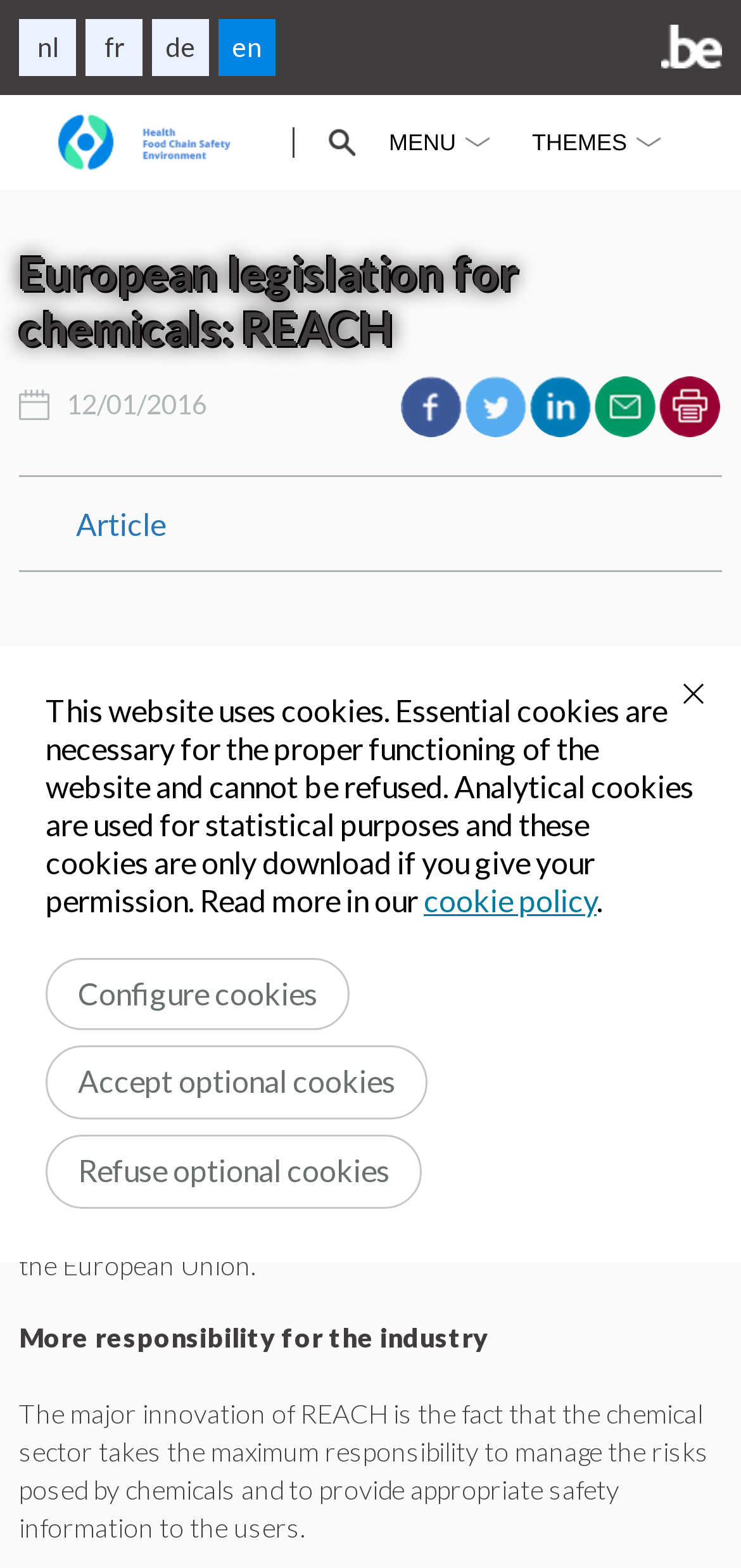What does REACH stand for?
Please use the image to provide an in-depth answer to the question.

Based on the webpage content, REACH is the European regulation regarding chemicals, and the English abbreviation REACH stands for Registration, Evaluation and Authorisation of Chemicals (REACH).